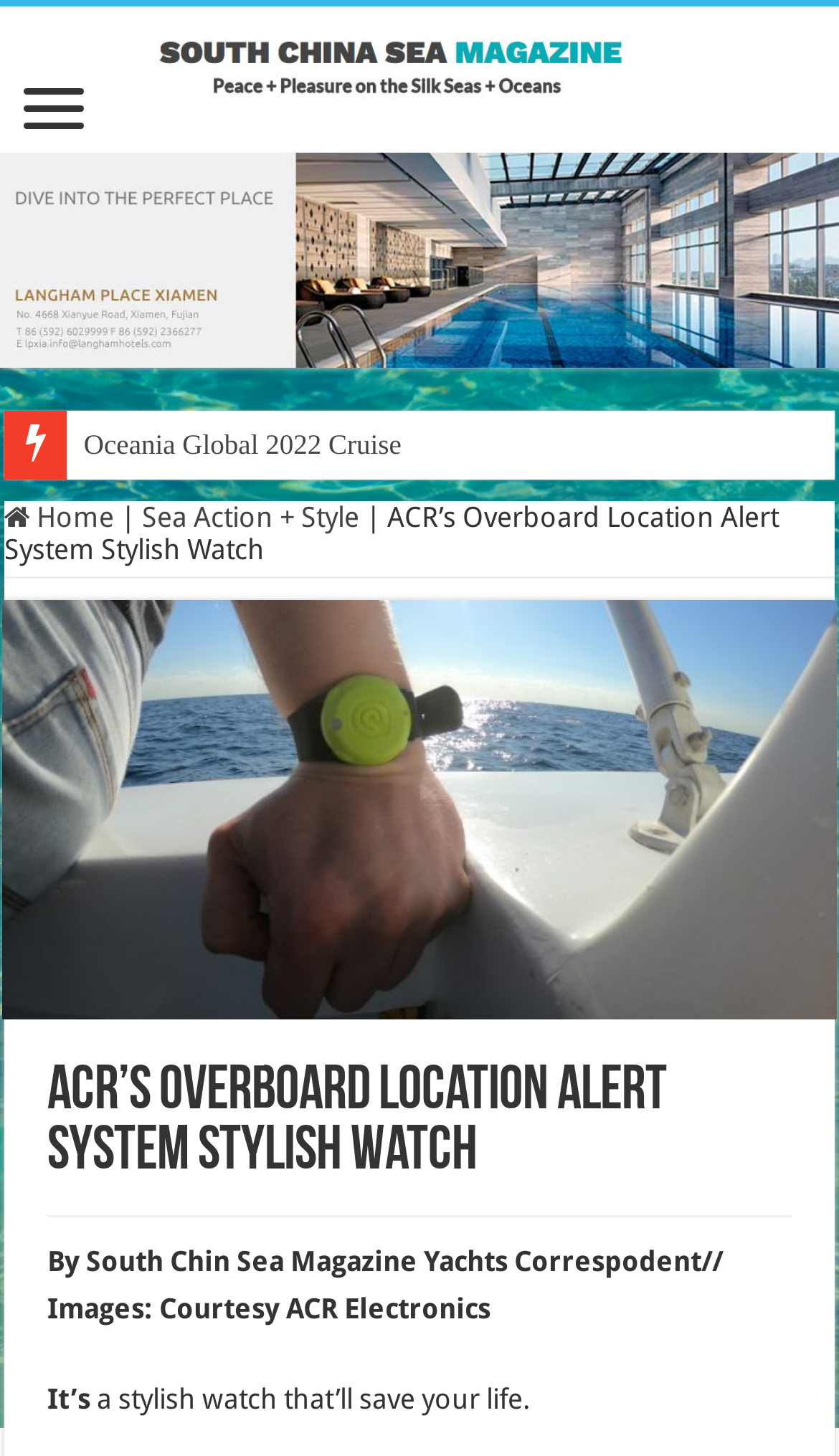Determine the title of the webpage and give its text content.

ACR’s Overboard Location Alert System Stylish Watch